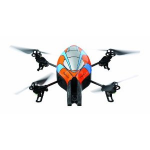Provide an in-depth description of the image.

The image depicts the Parrot AR.Drone Quadricopter, a cutting-edge remote-controlled device designed for both fun and advanced tech enthusiasts. This drone features a sleek and colorful design, prominently showcasing orange and blue accents on its fuselage. With four rotors positioned for optimal stability and maneuverability, the drone is engineered to perform impressive aerial stunts and flights. It represents a significant leap in the integration of smartphone technology with traditional remote-controlled devices, providing users with the ability to pilot it via an app on their smartphones. Whether for casual enjoyment or competitive play, the Parrot AR.Drone offers a thrilling experience for all ages, combining advanced features with user-friendly controls.